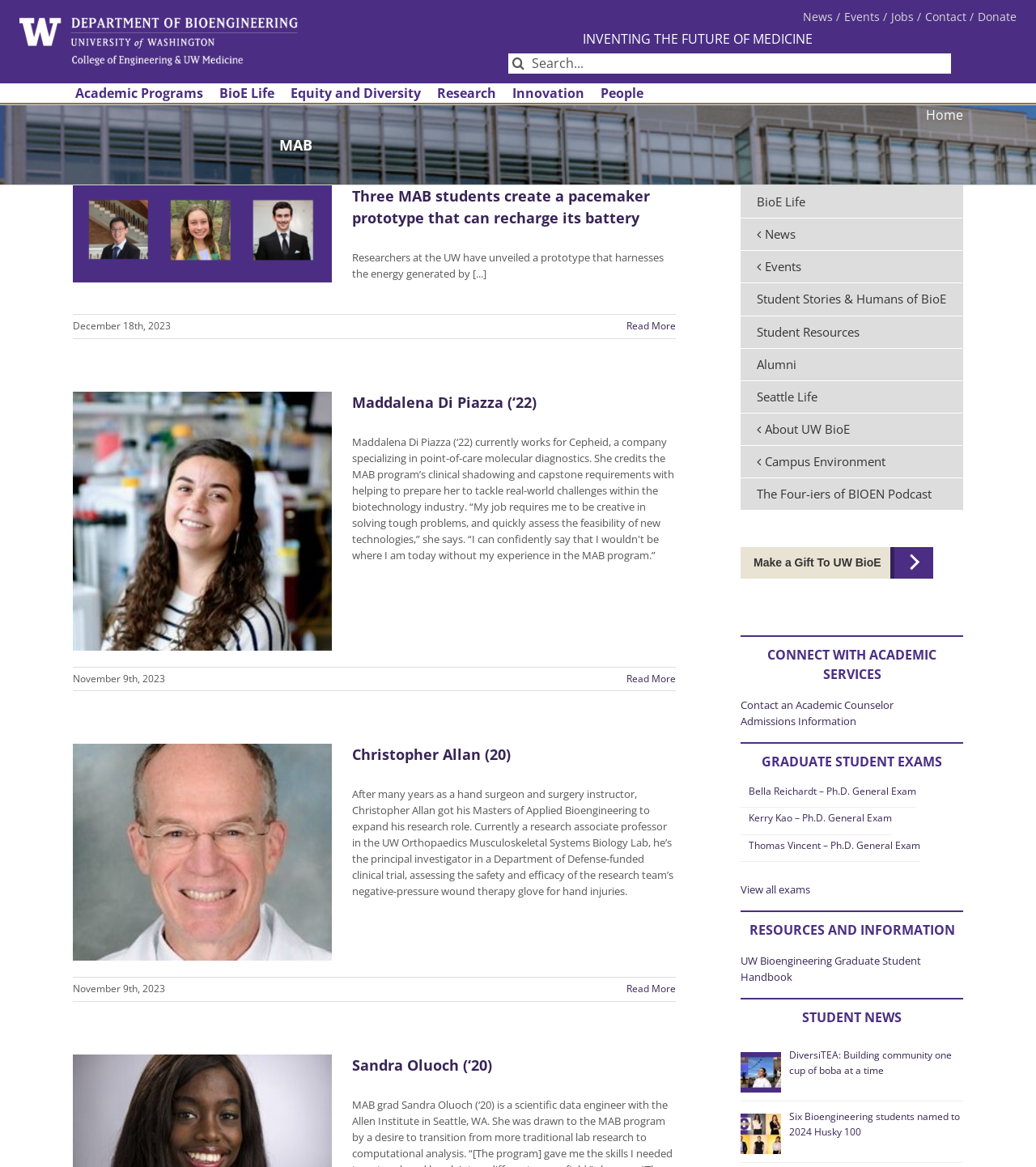Please indicate the bounding box coordinates for the clickable area to complete the following task: "Read 'Tien Pham Connects Personal History with Role in Robert Downey Jr.’s “The Sympathizer”'". The coordinates should be specified as four float numbers between 0 and 1, i.e., [left, top, right, bottom].

None